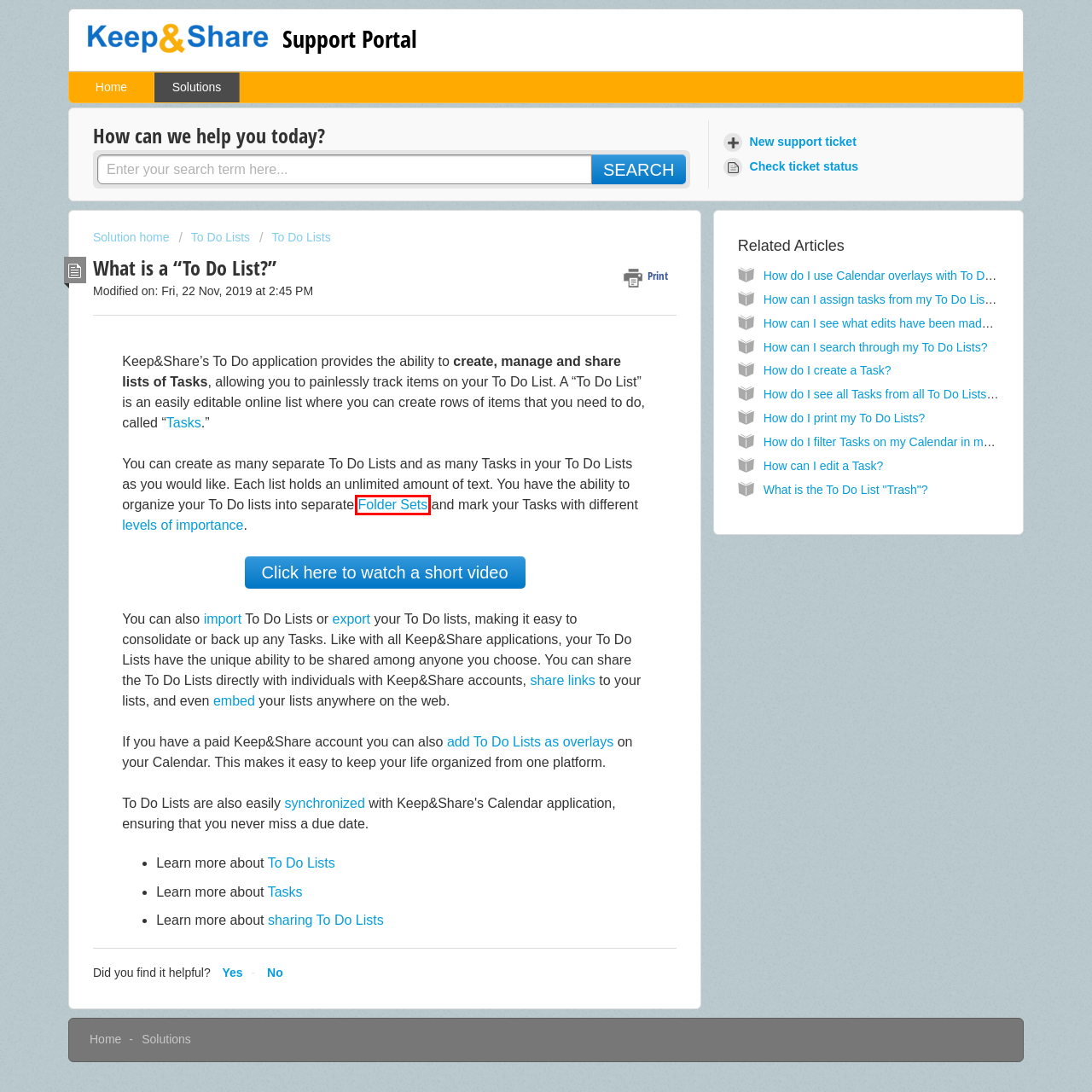Observe the webpage screenshot and focus on the red bounding box surrounding a UI element. Choose the most appropriate webpage description that corresponds to the new webpage after clicking the element in the bounding box. Here are the candidates:
A. To Do lists that work with your calendar
B. How can I organize my To Do List? | Keep&Share Support : Support Portal
C. How can I add To Do Lists overlays to Calendars? | Keep&Share Support : Support Portal
D. What are Tasks? | Keep&Share Support : Support Portal
E. How do I export To Do Lists? | Keep&Share Support : Support Portal
F. To Do Lists : Support Portal
G. Tasks : Support Portal
H. How do I create a link to my To Do List? | Keep&Share Support : Support Portal

B